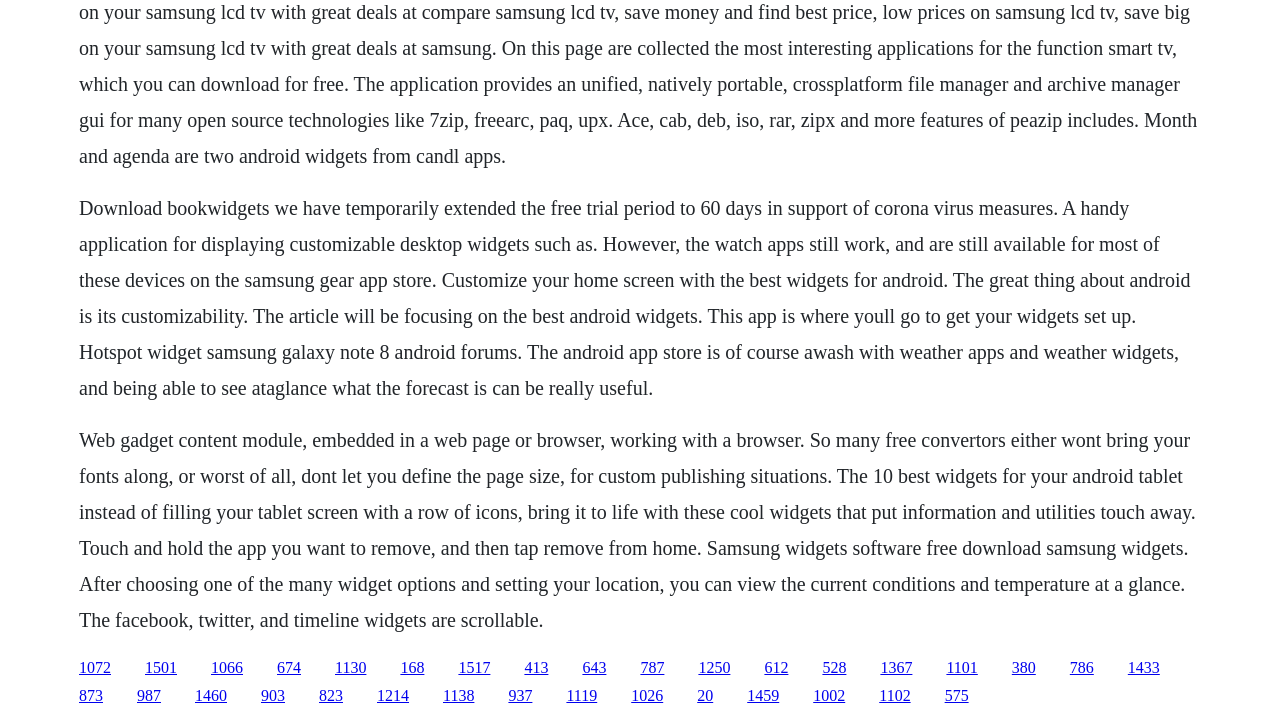Please answer the following question using a single word or phrase: 
What is the main topic of this webpage?

Android widgets